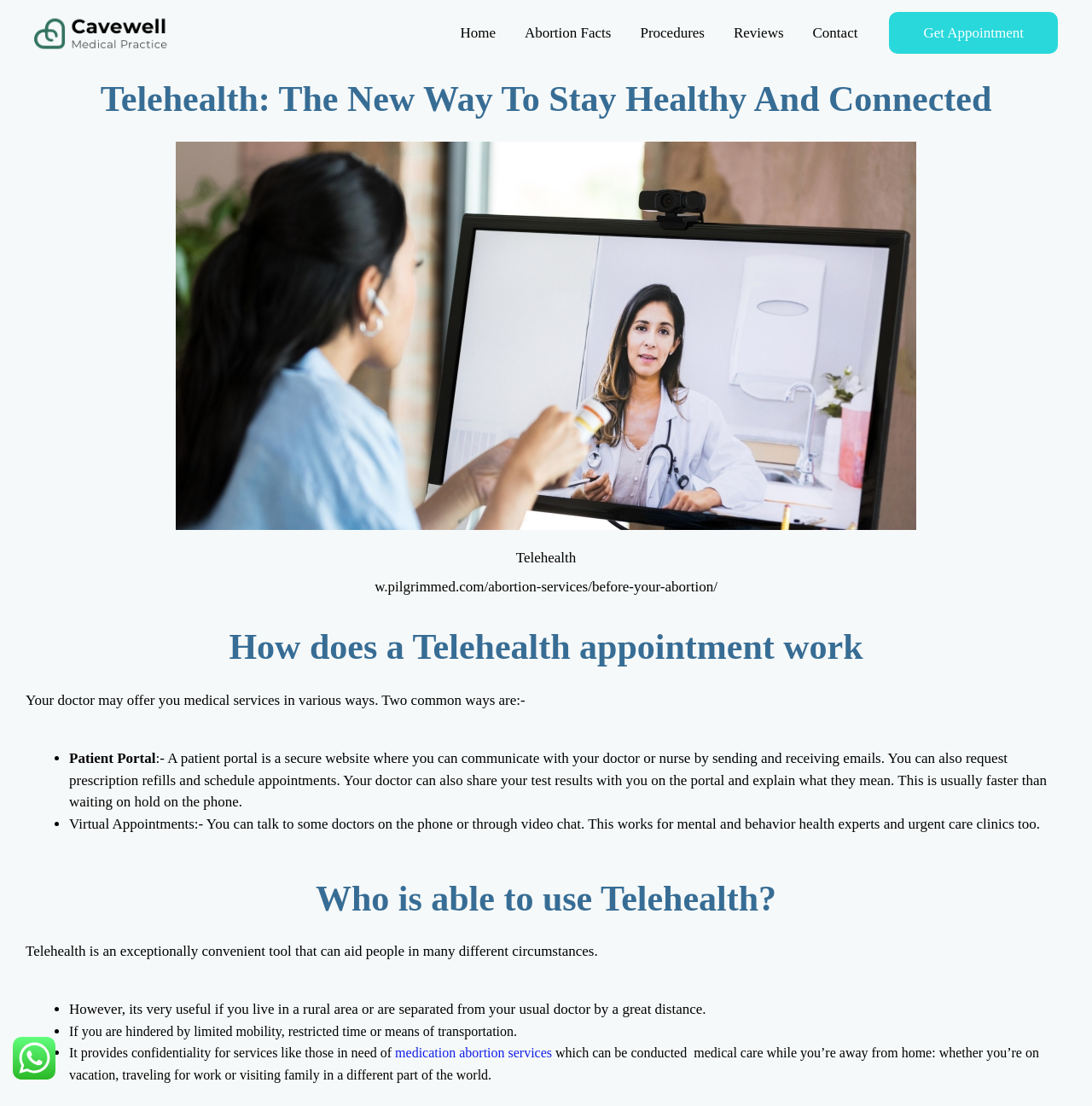Can you find the bounding box coordinates for the element that needs to be clicked to execute this instruction: "Get an appointment"? The coordinates should be given as four float numbers between 0 and 1, i.e., [left, top, right, bottom].

[0.814, 0.011, 0.969, 0.049]